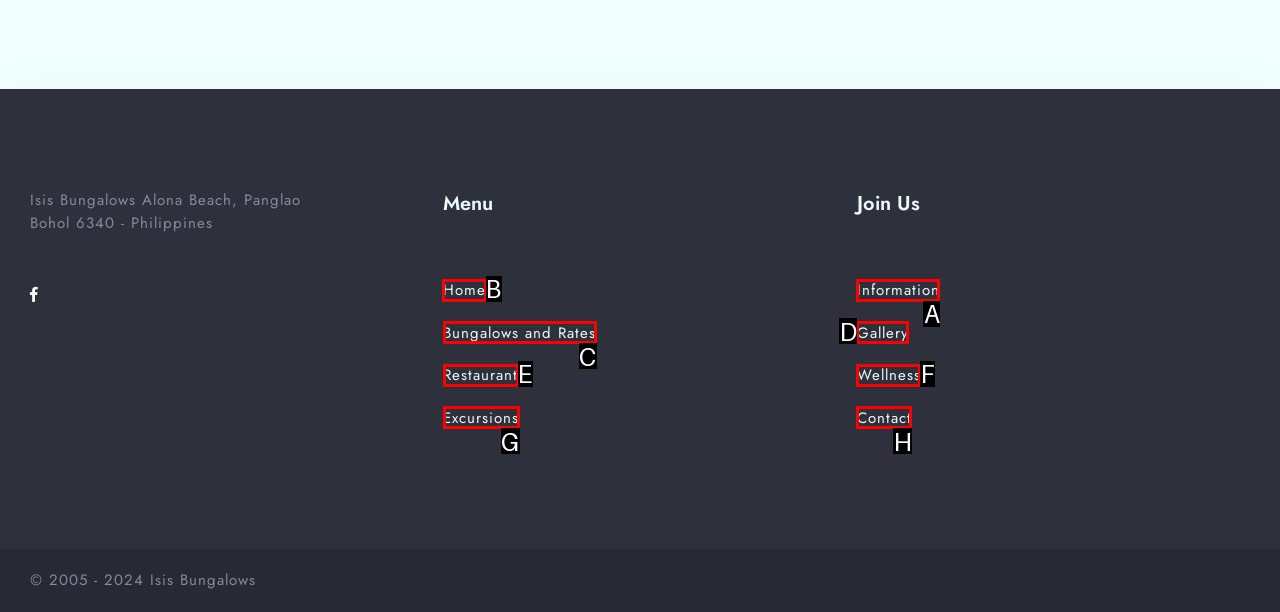Determine which UI element I need to click to achieve the following task: Click on Home Provide your answer as the letter of the selected option.

B